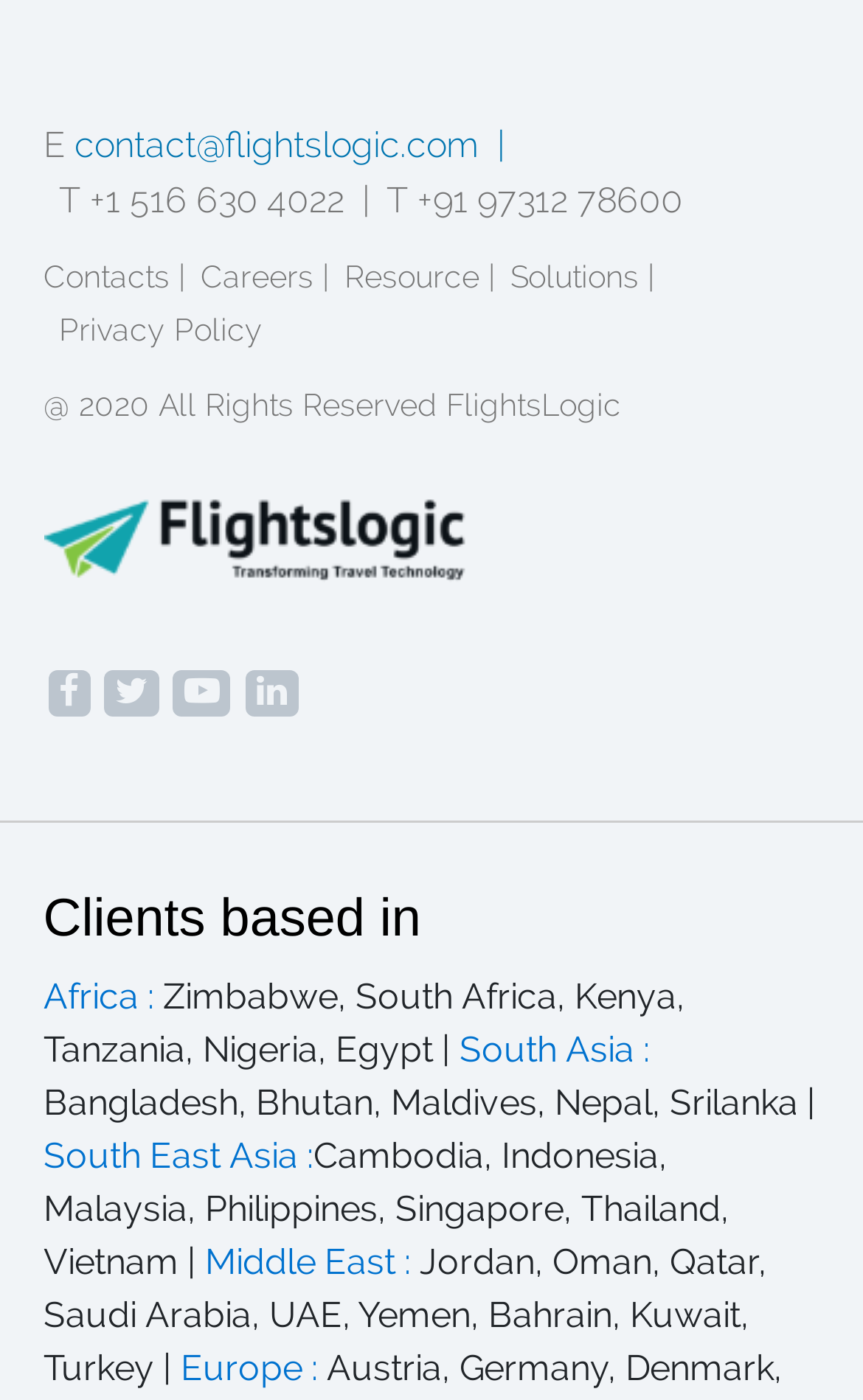What is the email address to contact?
Please answer the question with a single word or phrase, referencing the image.

contact@flightslogic.com